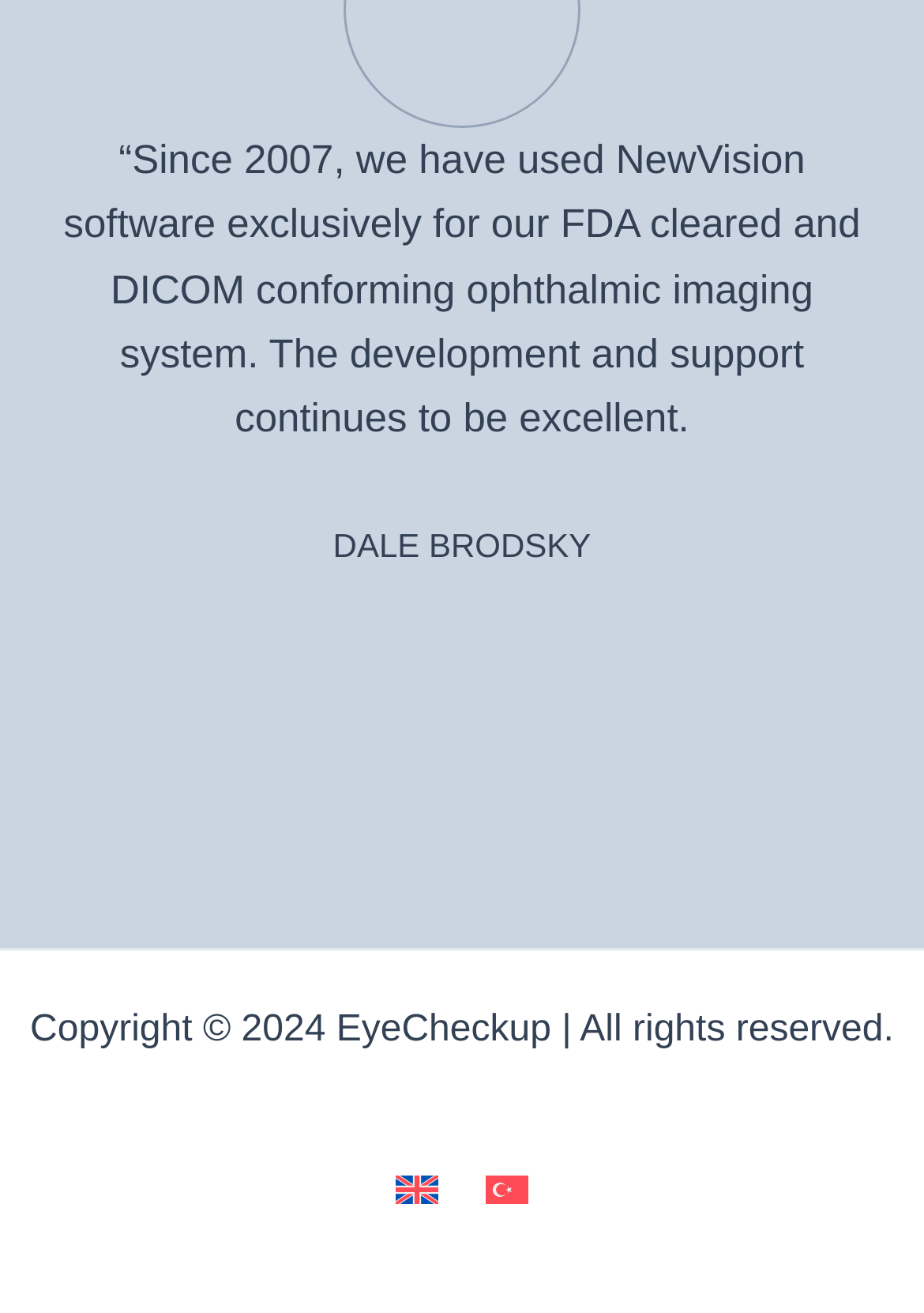How many languages are available for selection?
Carefully examine the image and provide a detailed answer to the question.

There are two links, 'English' and 'Turkish', which suggest that the webpage is available in two languages.